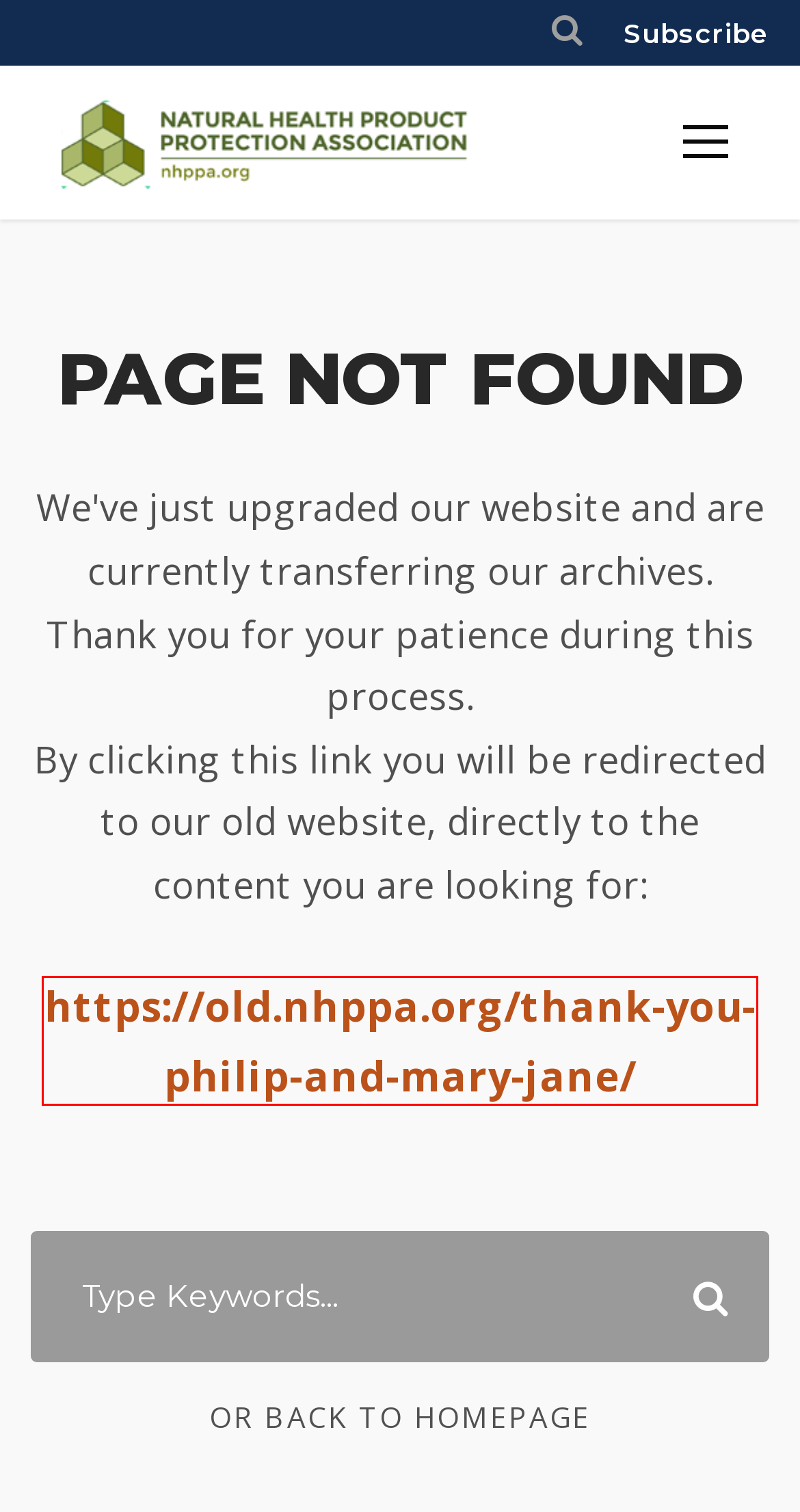You are presented with a screenshot of a webpage that includes a red bounding box around an element. Determine which webpage description best matches the page that results from clicking the element within the red bounding box. Here are the candidates:
A. HOME - NHPPA.org
B. Careers - NHPPA.org
C. Disclaimer - NHPPA.org
D. Thank You Philip and Mary Jane! - NHPPA.org
E. Get Involved - NHPPA.org
F. Subscribe - NHPPA.org
G. Contact Us - NHPPA.org
H. Donate Today - NHPPA.org

D